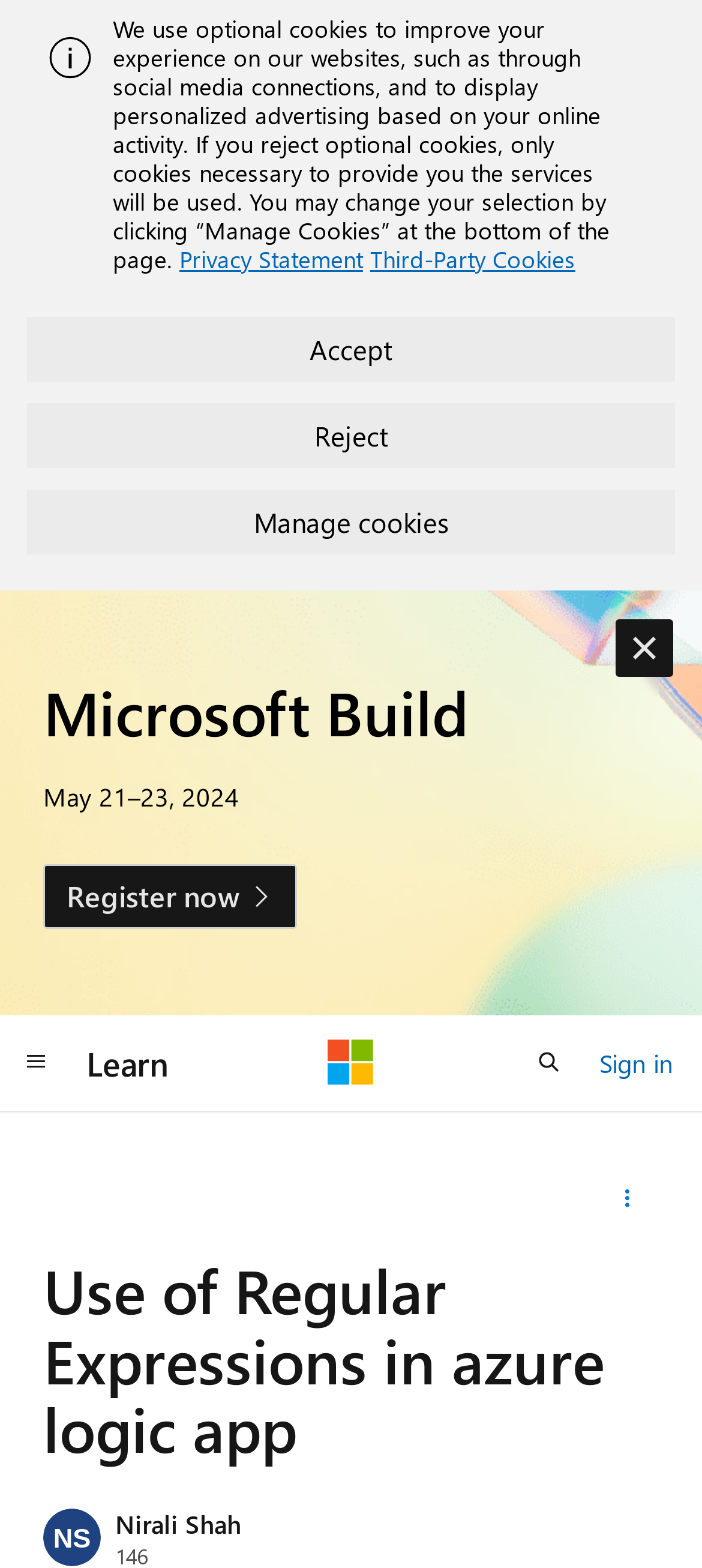Show the bounding box coordinates of the region that should be clicked to follow the instruction: "Click the 'Register now' link."

[0.062, 0.551, 0.424, 0.592]